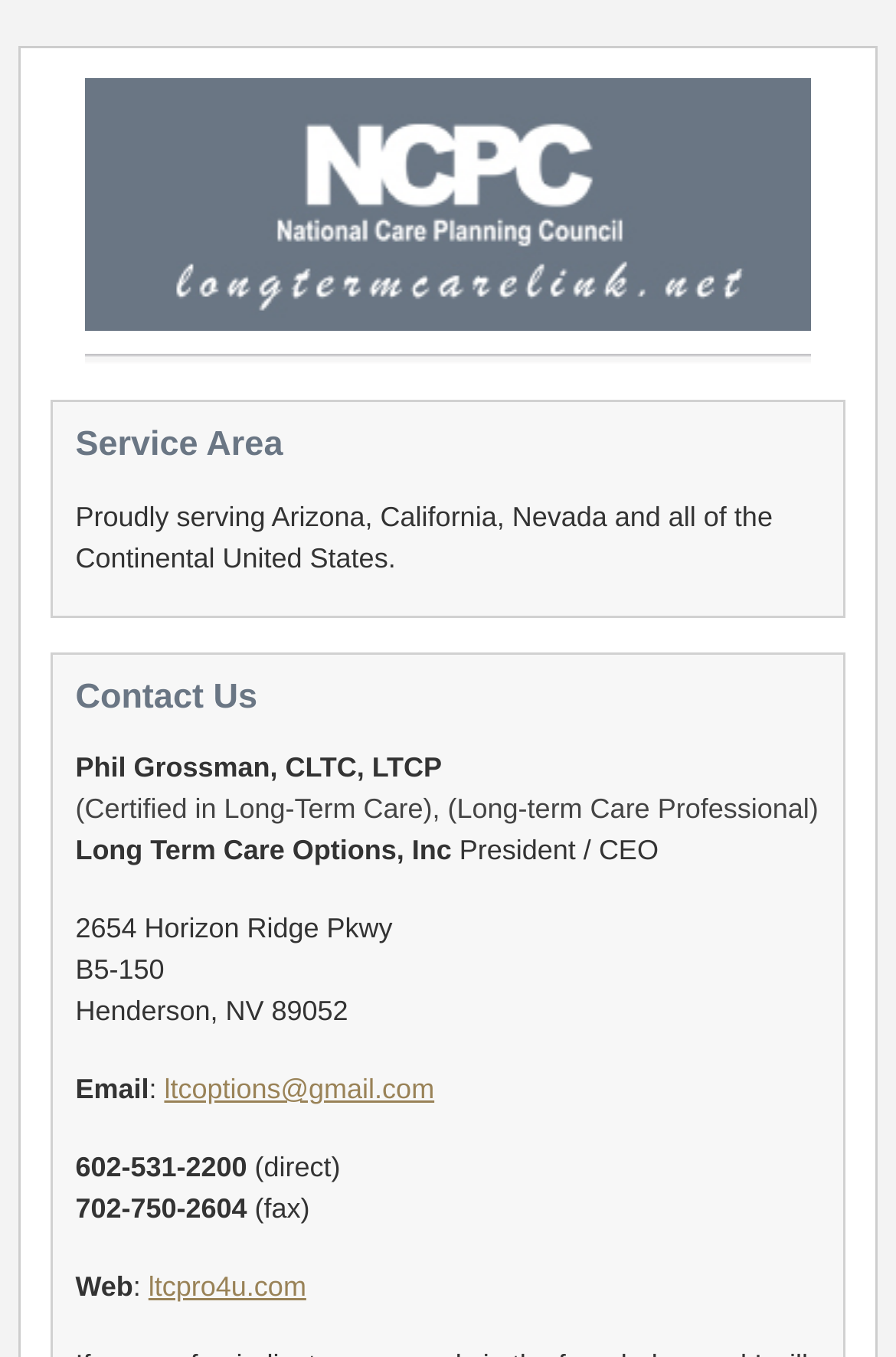What is the service area of Phil Grossman?
Answer with a single word or phrase by referring to the visual content.

Arizona, California, Nevada and all of the Continental United States